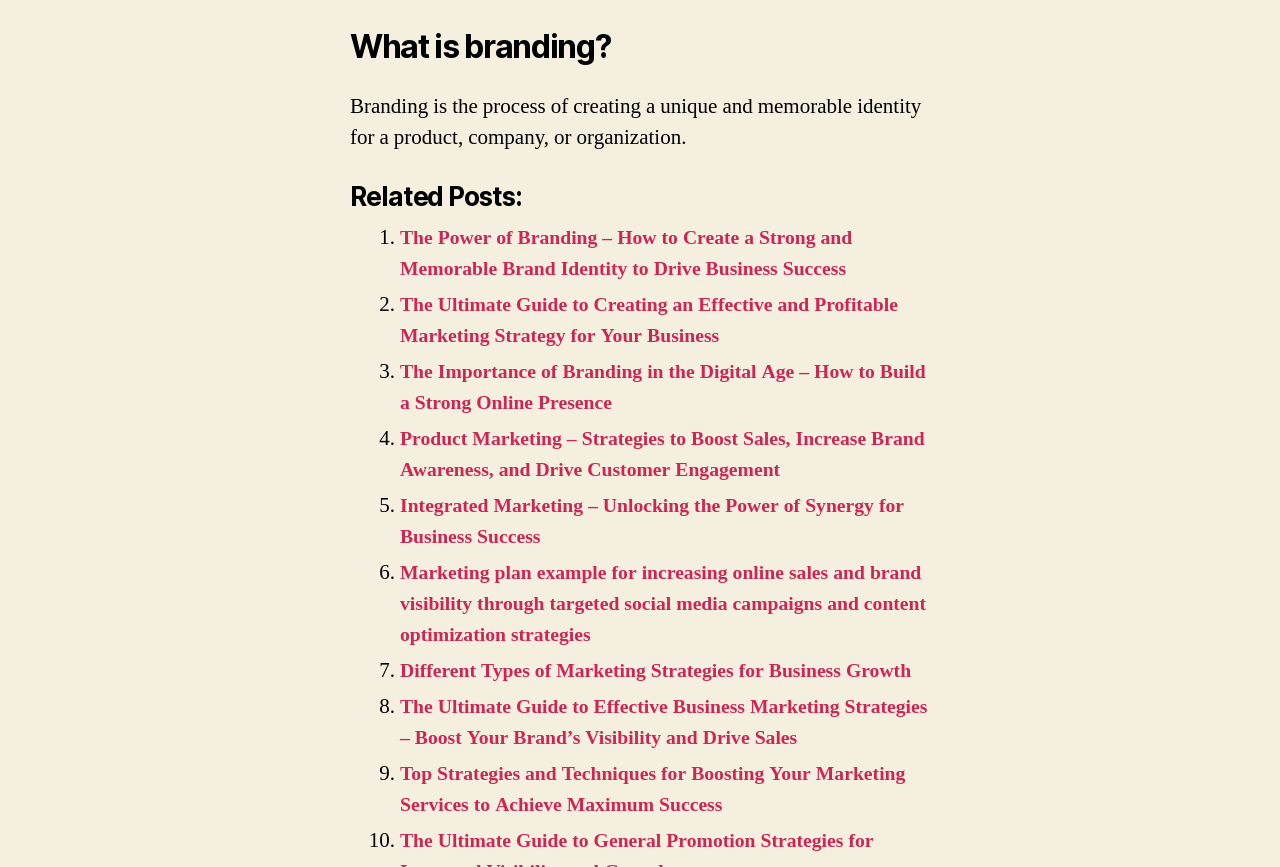What is the topic of the last related post?
Answer the question based on the image using a single word or a brief phrase.

Marketing Strategies